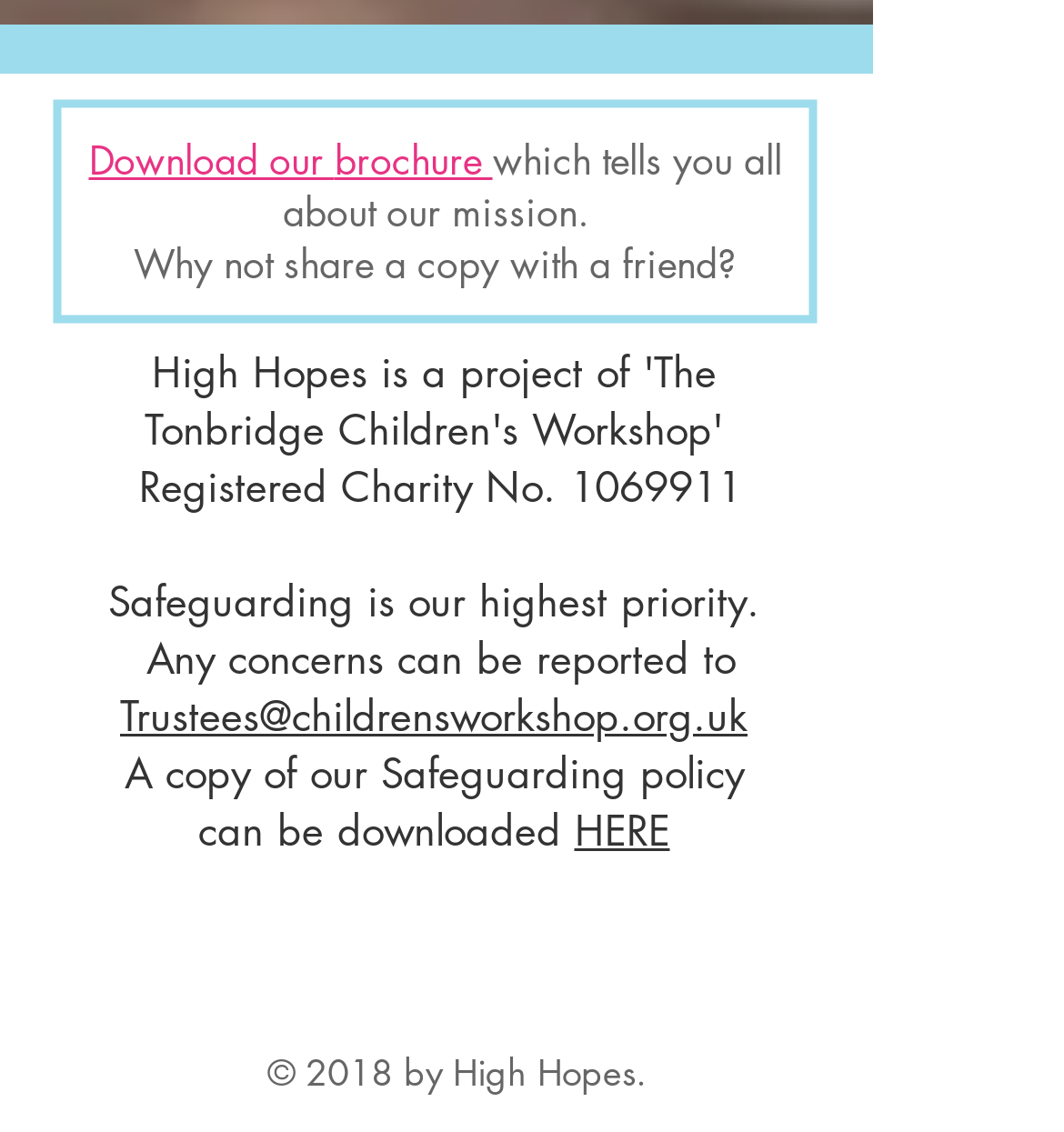What can be downloaded from the webpage? Using the information from the screenshot, answer with a single word or phrase.

Brochure, Safeguarding policy